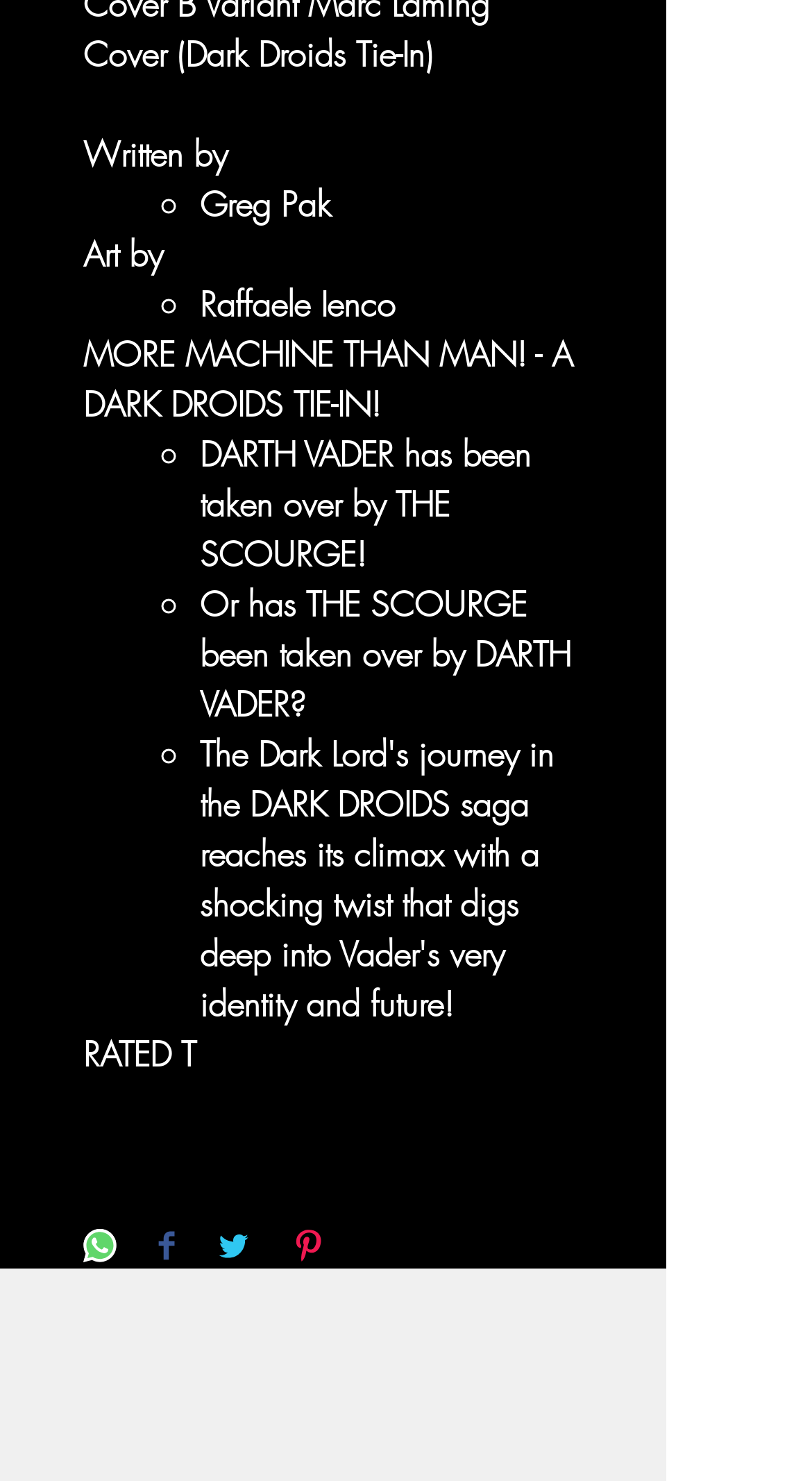What is Darth Vader taken over by?
Please provide a comprehensive answer based on the details in the screenshot.

The question can be answered by reading the text 'DARTH VADER has been taken over by THE SCOURGE!' which indicates that Darth Vader is taken over by THE SCOURGE.